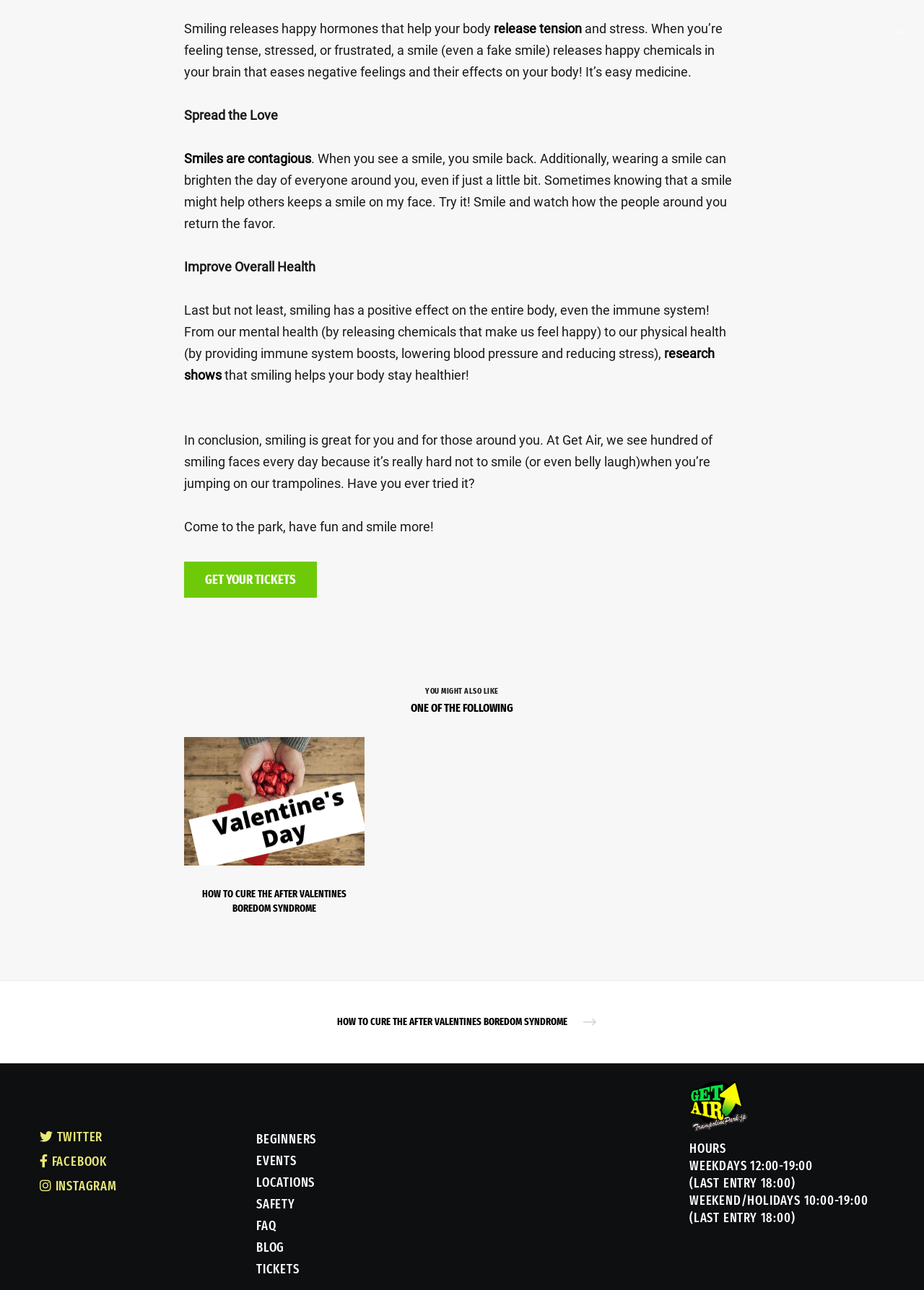Based on the description "parent_node: : 320", find the bounding box of the specified UI element.

None